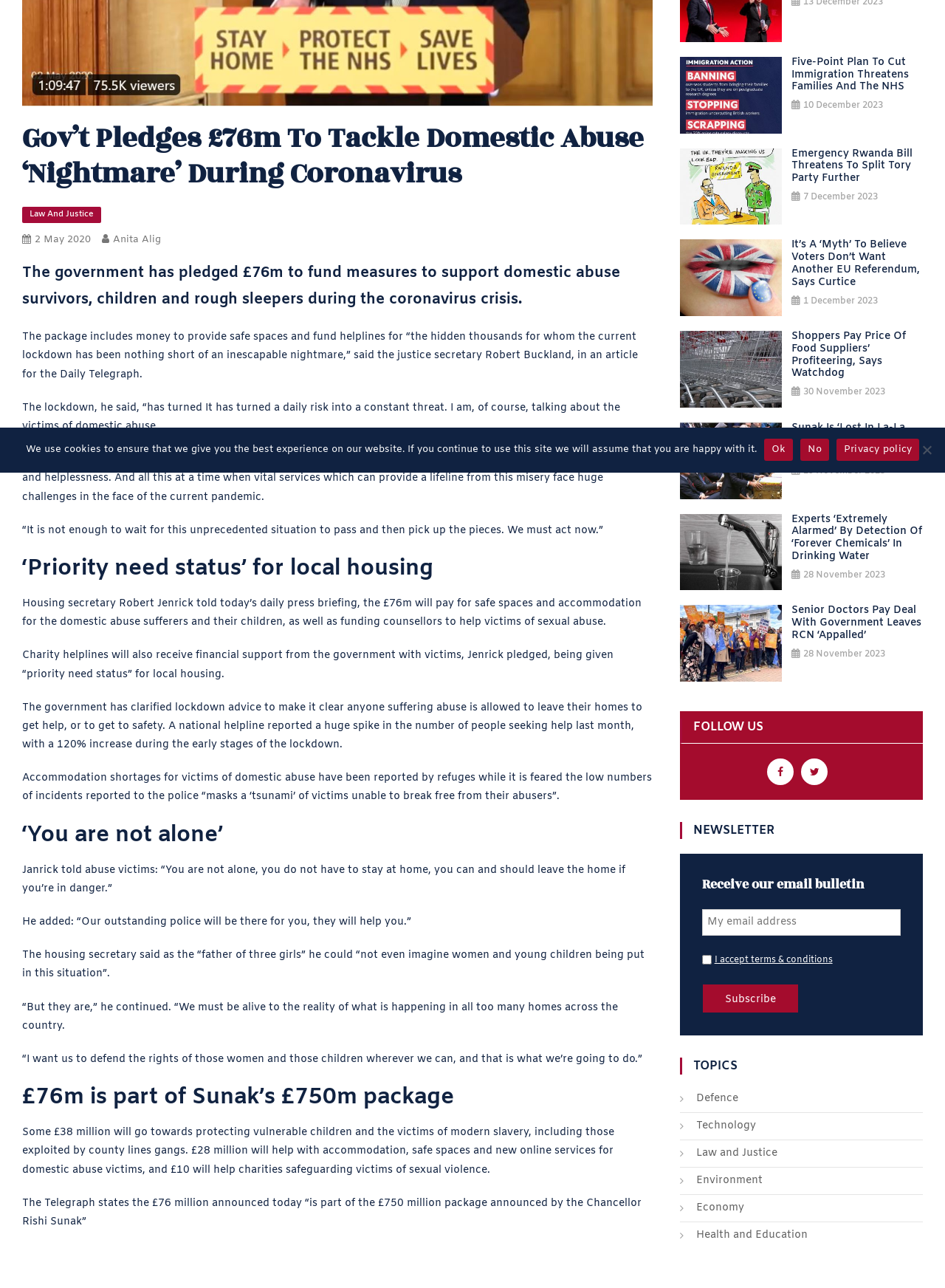Give the bounding box coordinates for the element described as: "A national helpline reported".

[0.178, 0.558, 0.33, 0.569]